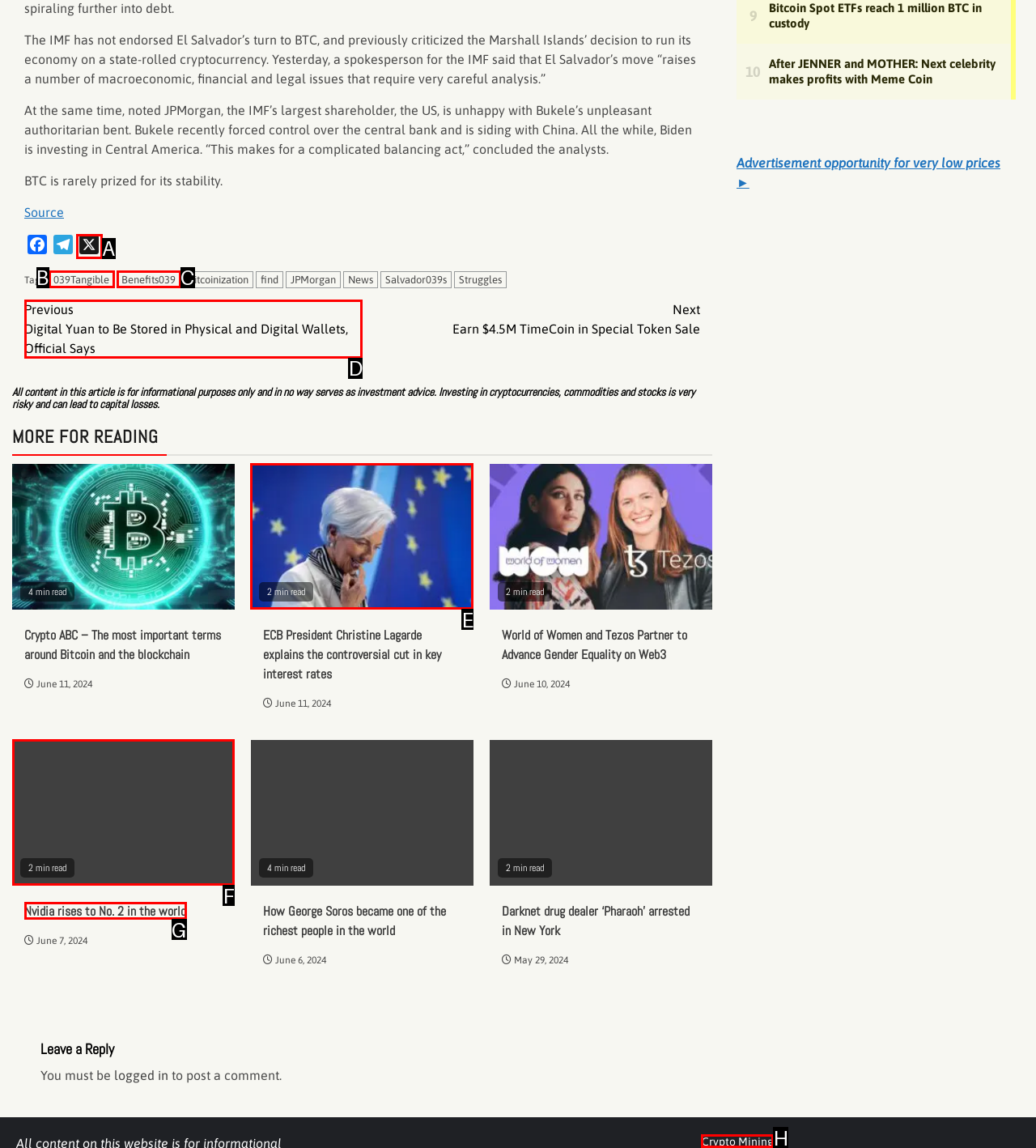Identify the letter of the UI element needed to carry out the task: View the Facebook page
Reply with the letter of the chosen option.

None